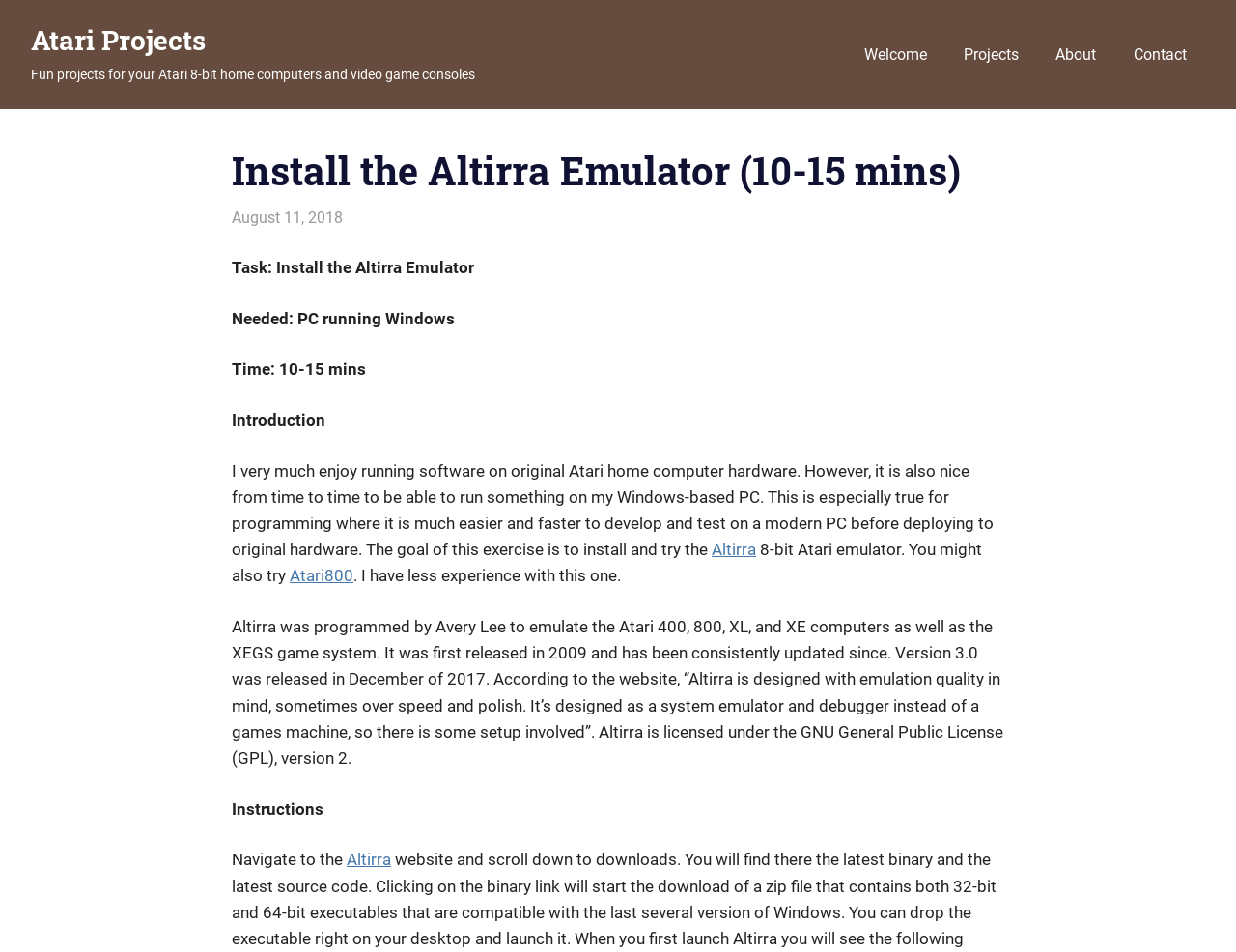What is the name of the emulator mentioned in the webpage?
Please look at the screenshot and answer in one word or a short phrase.

Altirra